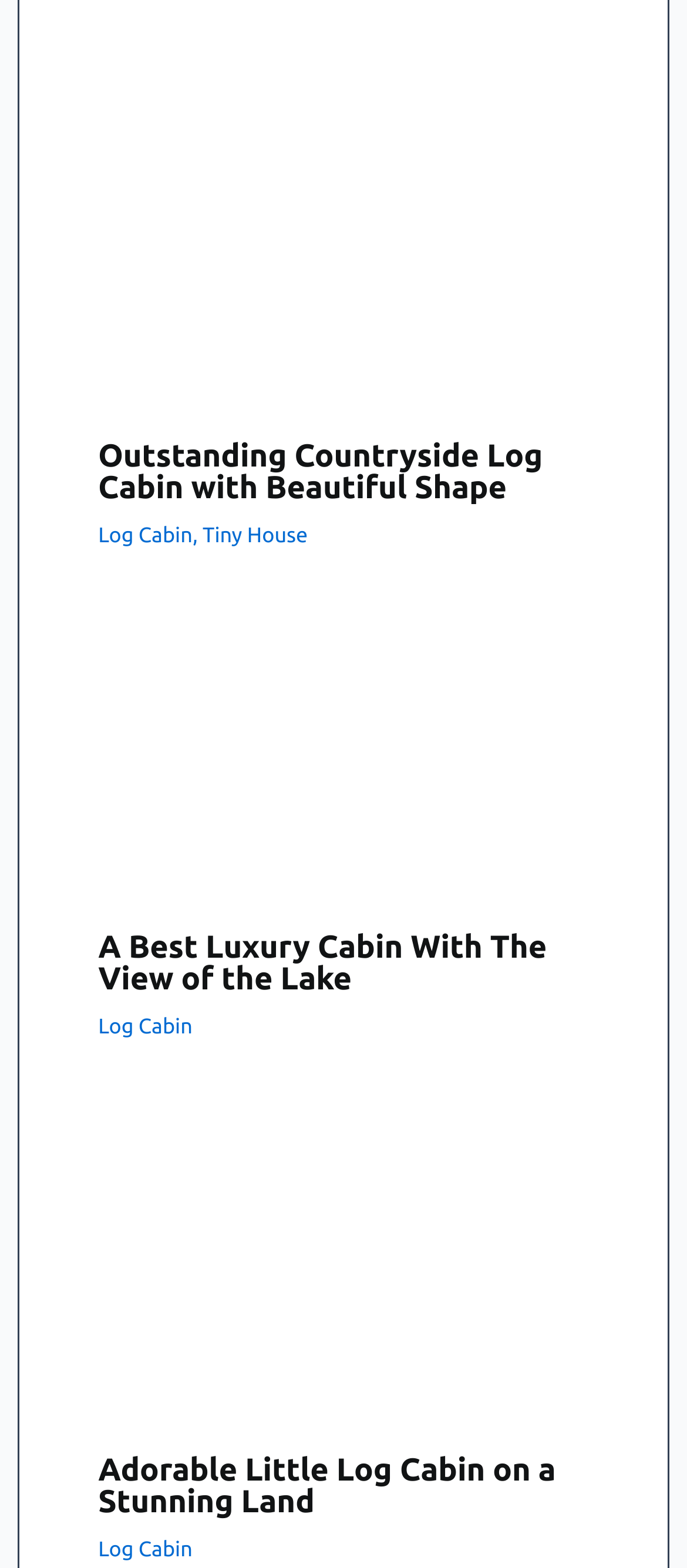Please specify the bounding box coordinates of the area that should be clicked to accomplish the following instruction: "View Log Cabin". The coordinates should consist of four float numbers between 0 and 1, i.e., [left, top, right, bottom].

[0.143, 0.334, 0.28, 0.349]